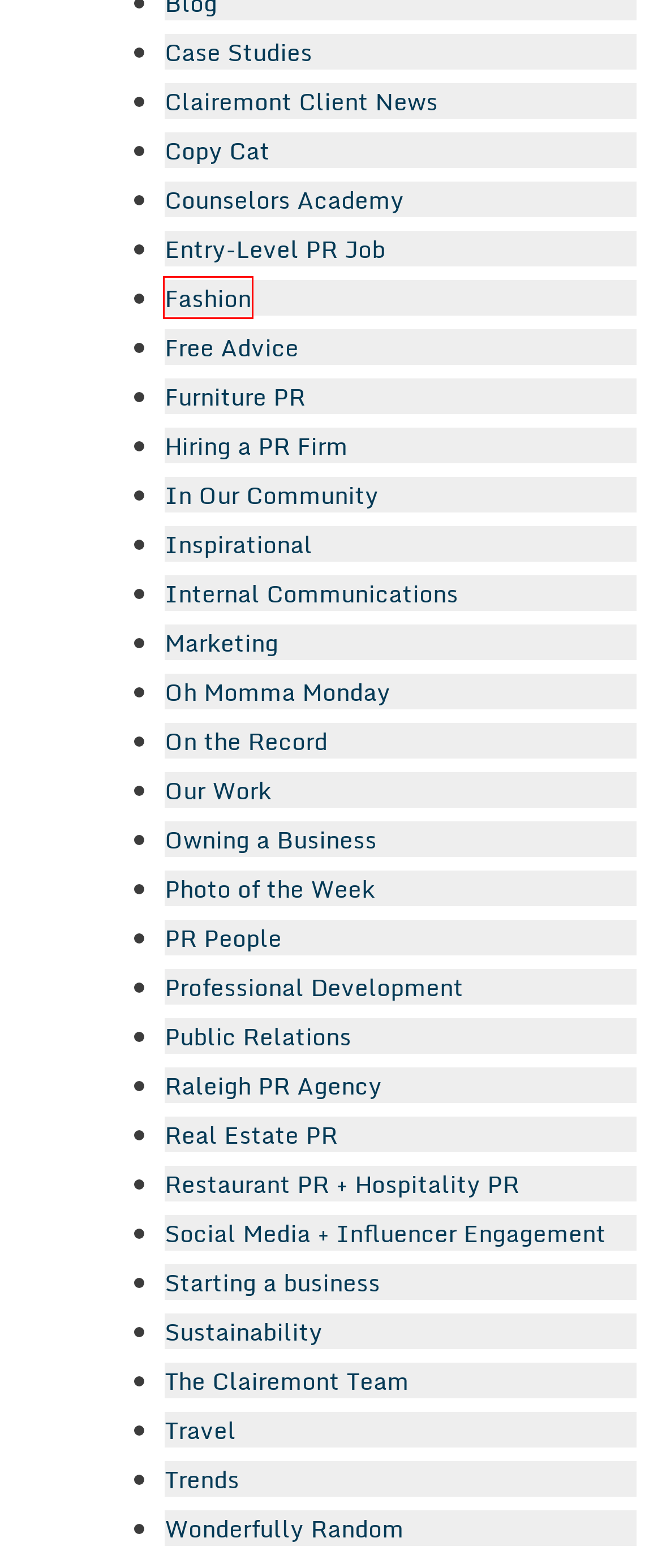Analyze the screenshot of a webpage featuring a red rectangle around an element. Pick the description that best fits the new webpage after interacting with the element inside the red bounding box. Here are the candidates:
A. Photo of the Week Archives - Clairemont Communications
B. Our Work Archives - Clairemont Communications
C. Entry-Level PR Job Archives - Clairemont Communications
D. Fashion Archives - Clairemont Communications
E. On the Record Archives - Clairemont Communications
F. Owning a Business Archives - Clairemont Communications
G. Sustainability Archives - Clairemont Communications
H. The Clairemont Team Archives - Clairemont Communications

D